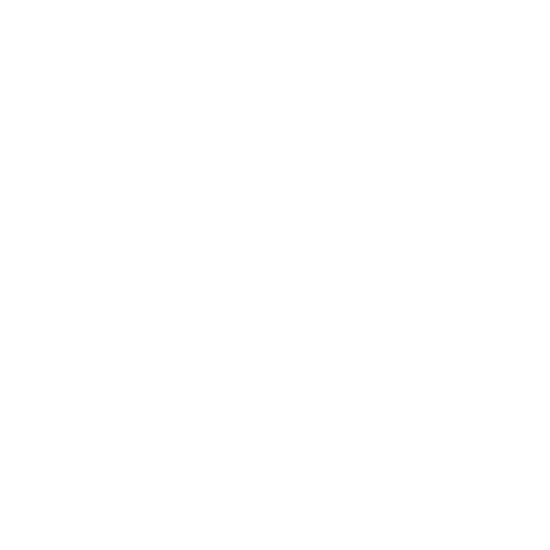Describe the image with as much detail as possible.

This image showcases the "After Midnight Ultra Plunge Bra," a strikingly designed lingerie piece that emphasizes elegance and sensuality. Featuring intricate embroidery and a unique ultra-plunging neckline, the bra promises to enhance the silhouette with its bold, structured cut. Available in various sizes such as 32D, 32E, 34D, 34E, and 36E, it combines style and comfort for a truly alluring fit. The design redefines traditional lingerie aesthetics, making it perfect for wearing under loose, open tops to create a stunning contrast. Priced at $190, this exclusive piece adds a touch of luxury and sophistication to any collection, catered to those seeking both beauty and boldness in their intimate wear.